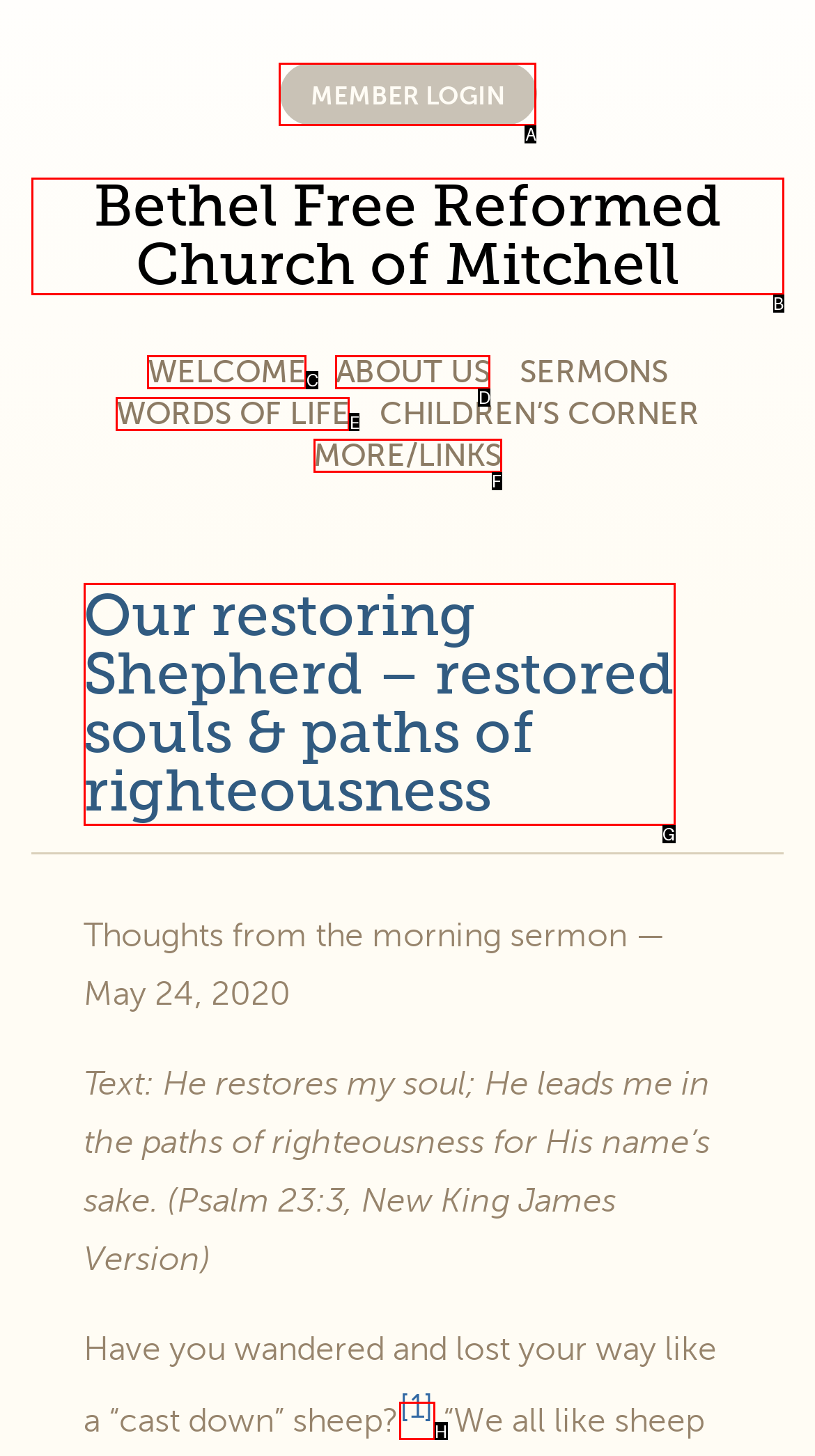Identify which HTML element to click to fulfill the following task: explore words of life. Provide your response using the letter of the correct choice.

E